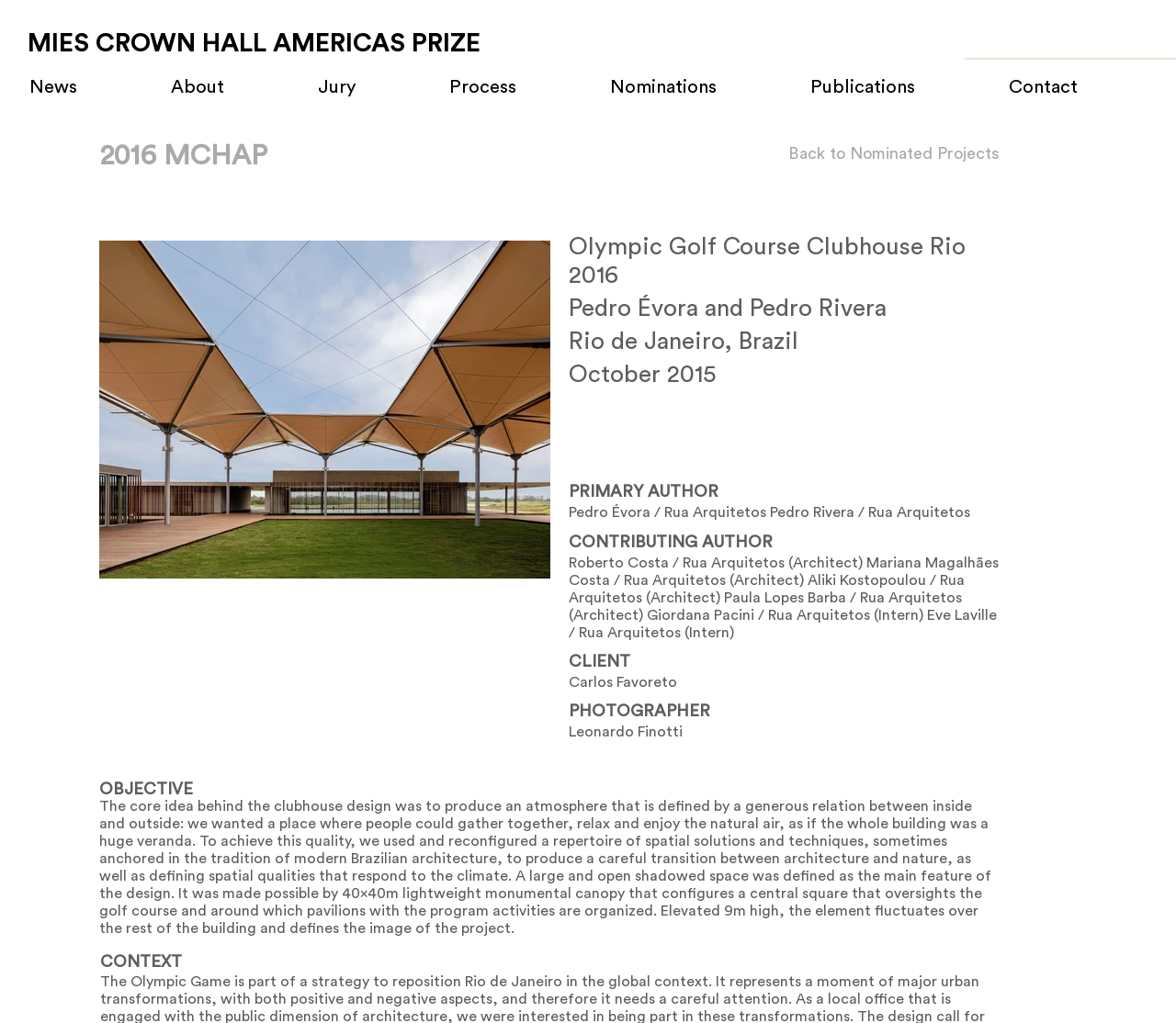Using the webpage screenshot, find the UI element described by MIES CROWN HALL AMERICAS PRIZE. Provide the bounding box coordinates in the format (top-left x, top-left y, bottom-right x, bottom-right y), ensuring all values are floating point numbers between 0 and 1.

[0.023, 0.025, 0.419, 0.06]